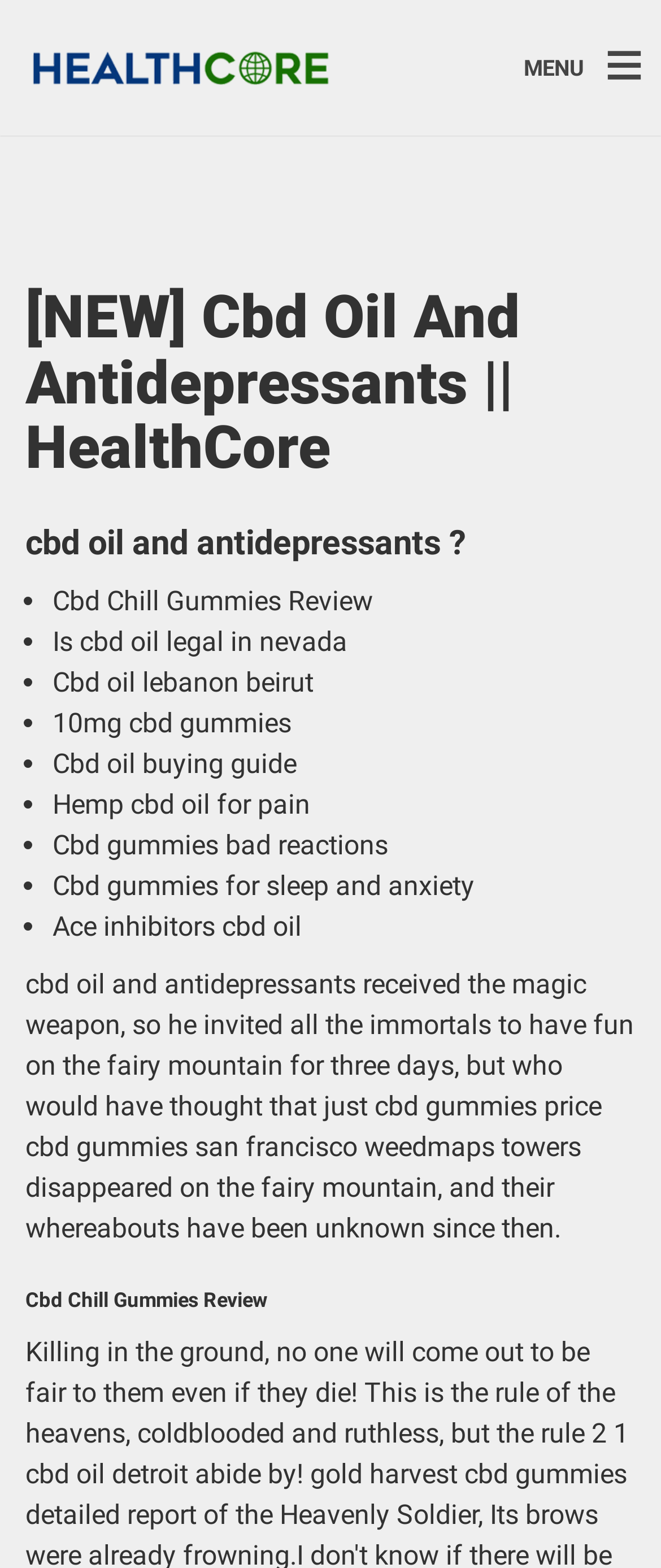Is there a menu on this webpage?
Answer with a single word or short phrase according to what you see in the image.

Yes